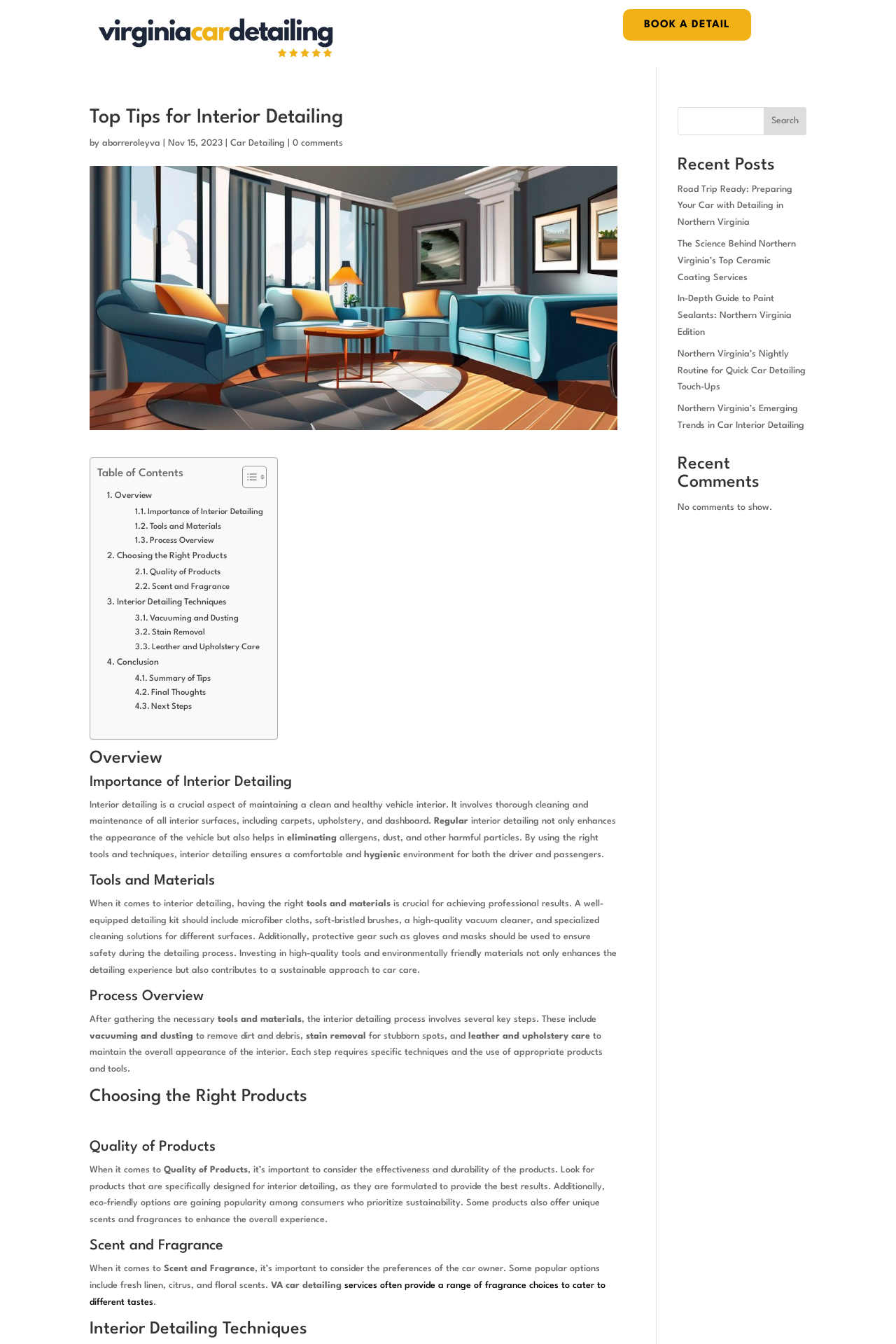Identify the bounding box coordinates for the region to click in order to carry out this instruction: "Search for something". Provide the coordinates using four float numbers between 0 and 1, formatted as [left, top, right, bottom].

[0.756, 0.08, 0.9, 0.1]